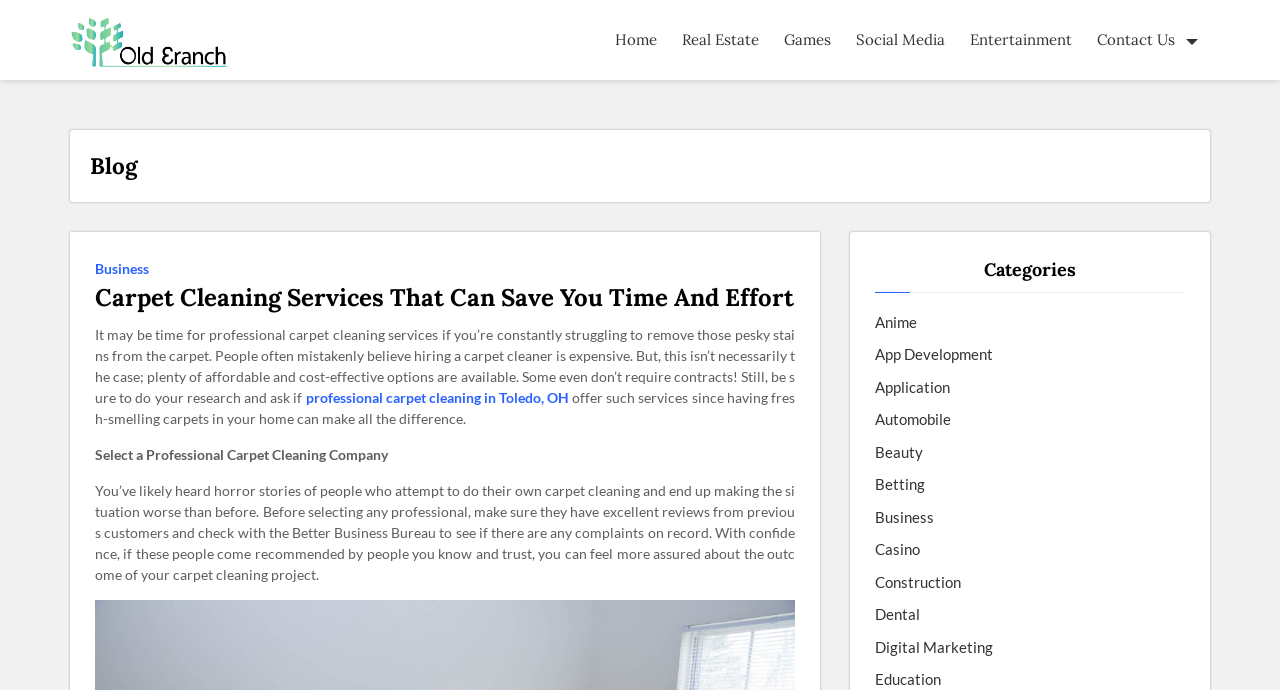Locate the bounding box coordinates of the UI element described by: "Social Media". Provide the coordinates as four float numbers between 0 and 1, formatted as [left, top, right, bottom].

[0.659, 0.001, 0.748, 0.113]